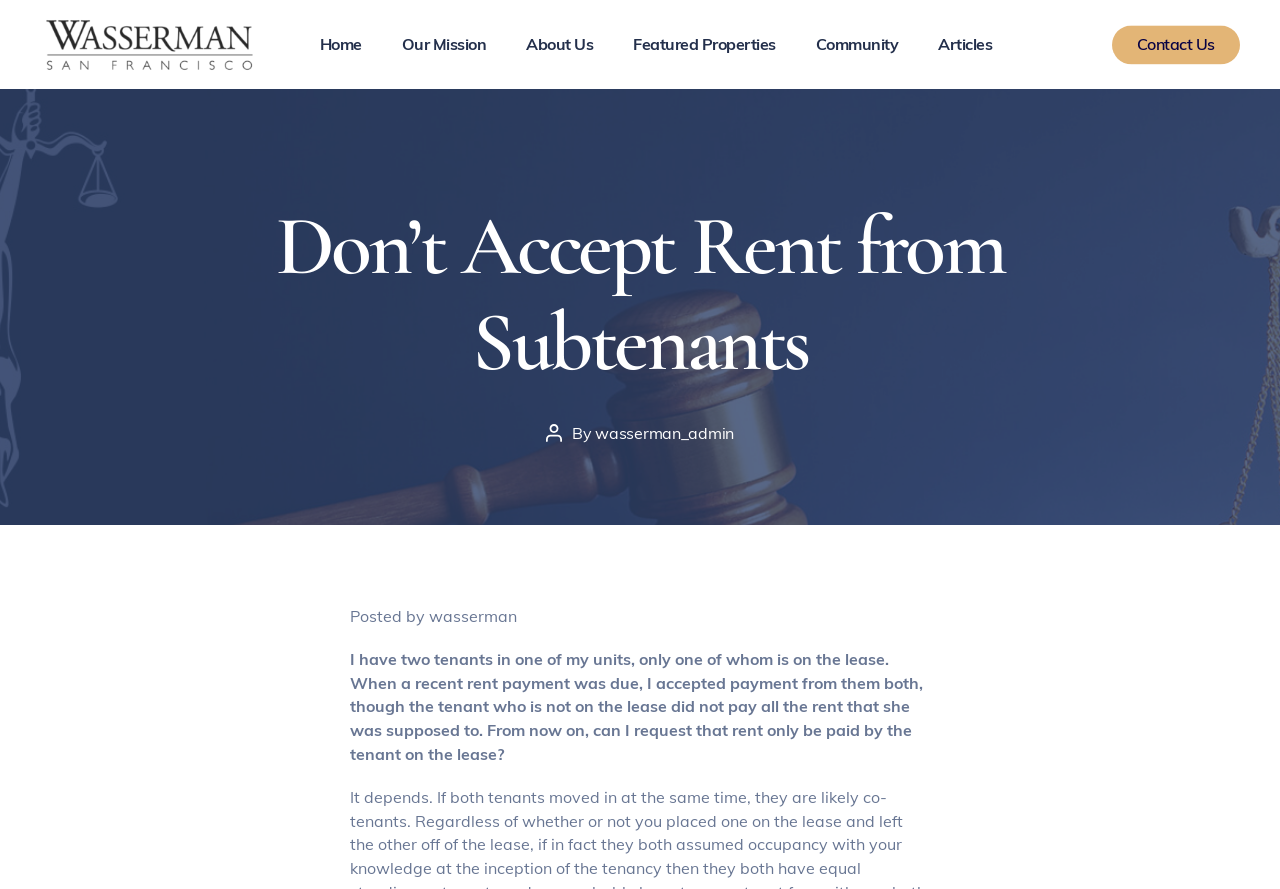Illustrate the webpage thoroughly, mentioning all important details.

The webpage appears to be a blog post or article page. At the top left, there is a logo or icon with the text "Davewassermansf" which is also a link. Below this, there is a horizontal navigation menu with links to various sections of the website, including "Home", "Our Mission", "About Us", "Featured Properties", "Community", "Articles", and "Contact Us".

The main content of the page is a blog post titled "Don’t Accept Rent from Subtenants". The title is prominently displayed in a large font size. Below the title, there is a section that indicates the post author, "wasserman", with a link to the author's profile.

The main text of the blog post is a question or scenario posed by the author, describing a situation where they accepted rent payment from two tenants, only one of whom is on the lease. The text explains that the tenant not on the lease did not pay their full share of the rent and asks if the author can request that rent only be paid by the tenant on the lease from now on.

There are no images on the page apart from the logo or icon at the top left. The overall layout is simple and easy to read, with clear headings and concise text.